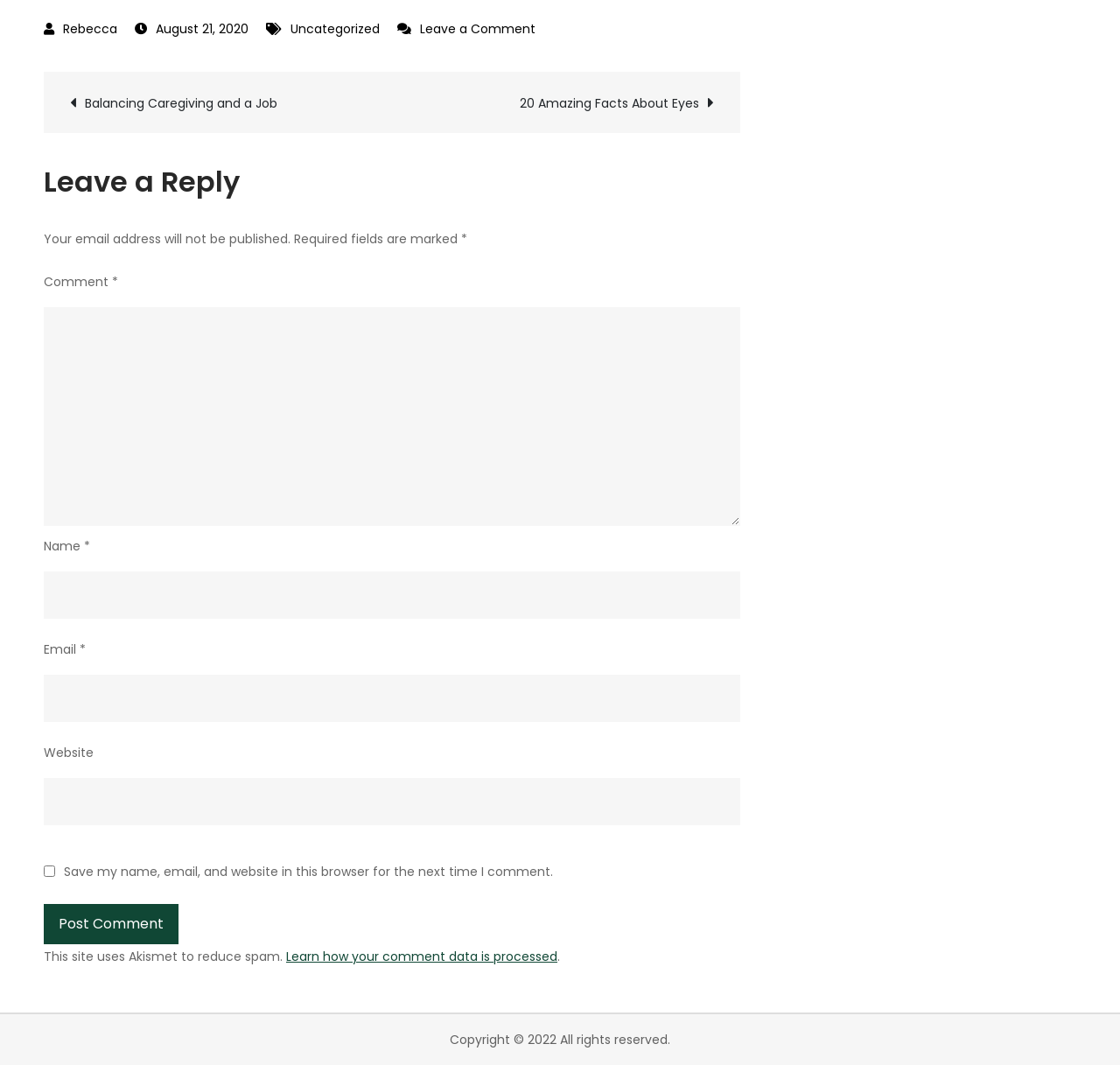Please find the bounding box coordinates of the element that needs to be clicked to perform the following instruction: "Leave a comment". The bounding box coordinates should be four float numbers between 0 and 1, represented as [left, top, right, bottom].

[0.039, 0.256, 0.1, 0.273]